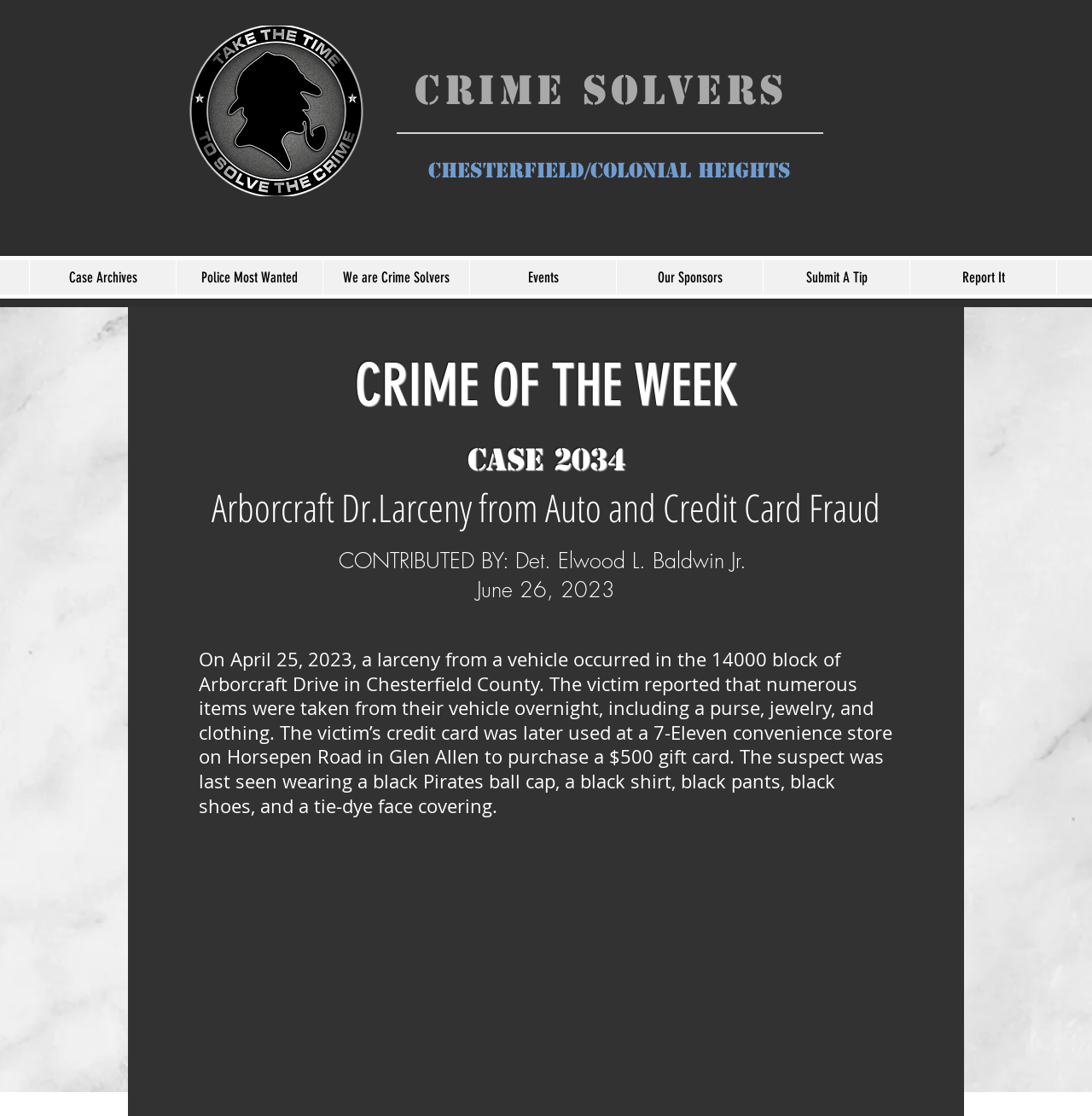Provide the bounding box coordinates of the HTML element described by the text: "Crime Solvers". The coordinates should be in the format [left, top, right, bottom] with values between 0 and 1.

[0.38, 0.058, 0.736, 0.103]